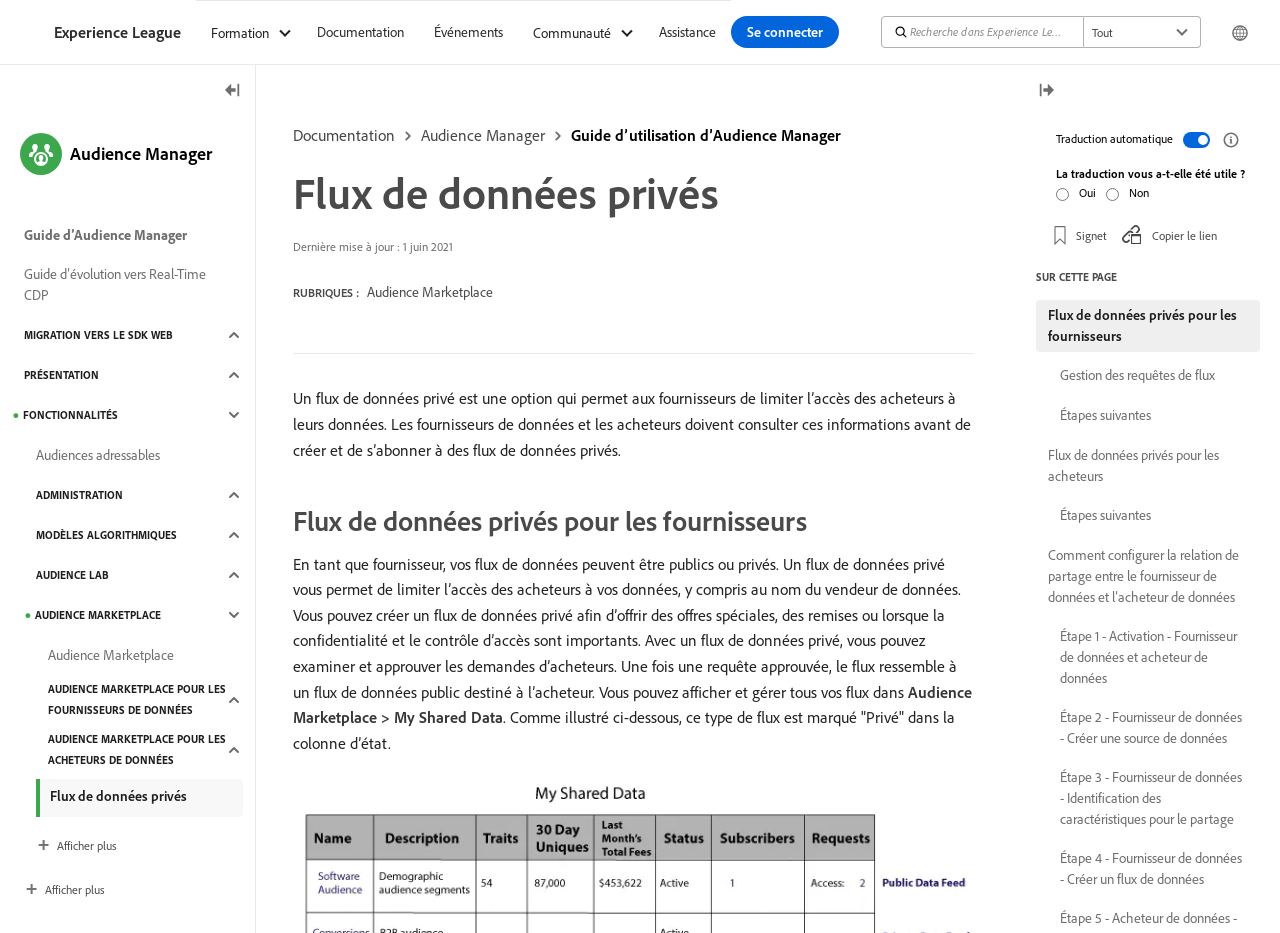Please identify the bounding box coordinates of the element that needs to be clicked to perform the following instruction: "Select an archive from the dropdown".

None